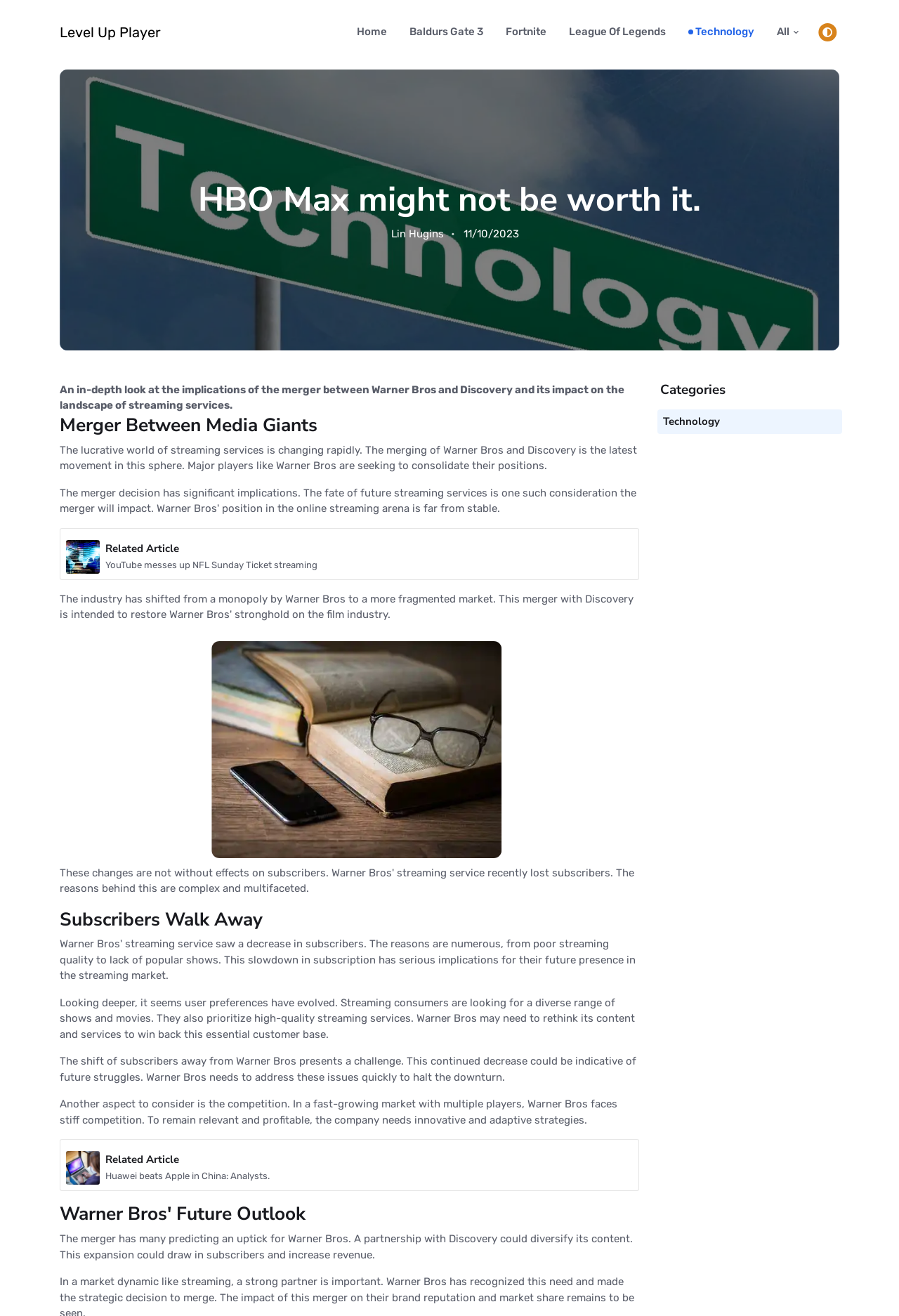Please locate the bounding box coordinates of the element's region that needs to be clicked to follow the instruction: "Click on Level Up Player". The bounding box coordinates should be provided as four float numbers between 0 and 1, i.e., [left, top, right, bottom].

[0.066, 0.0, 0.179, 0.048]